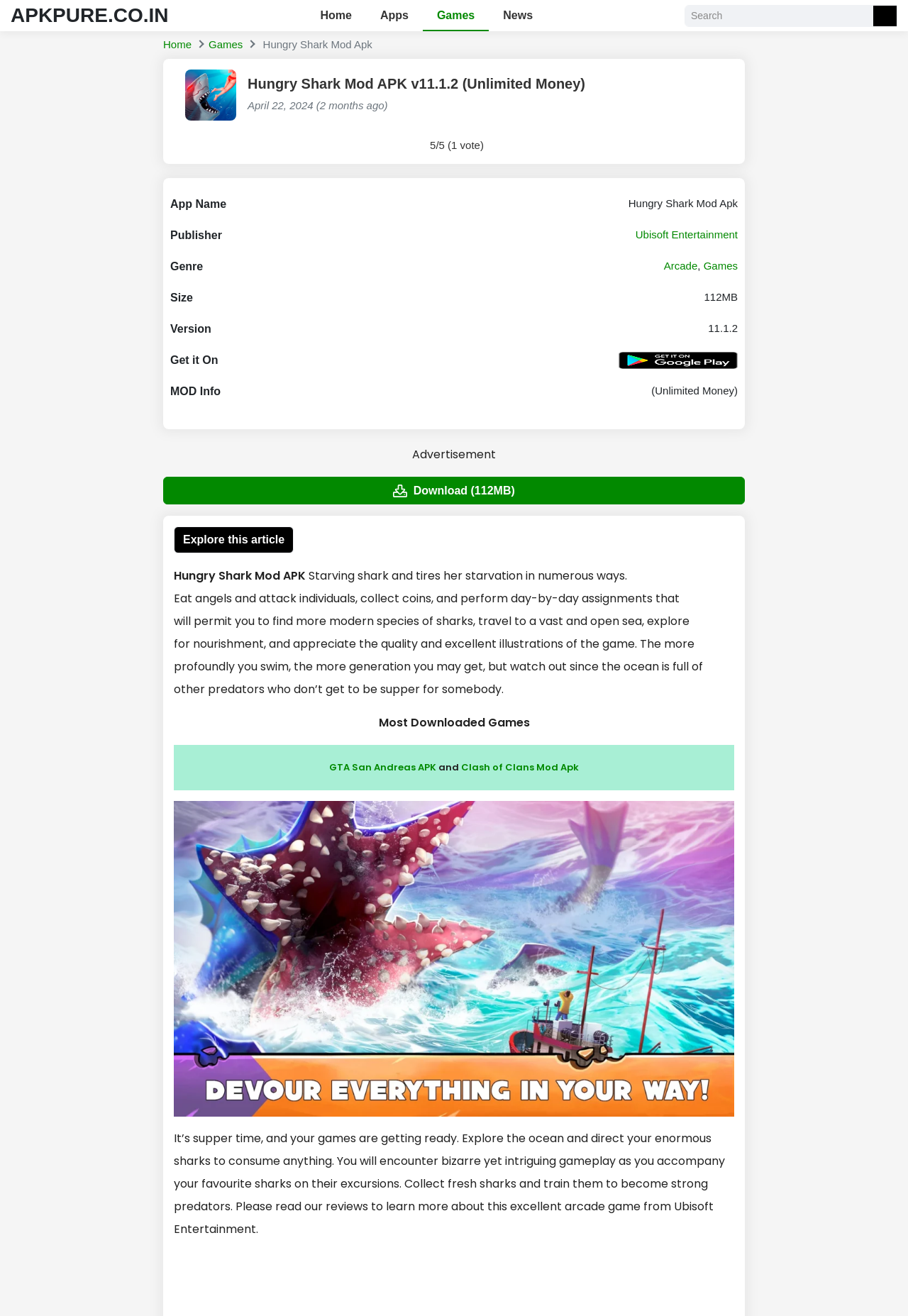What is the genre of the game?
Please provide a single word or phrase as your answer based on the screenshot.

Arcade, Games